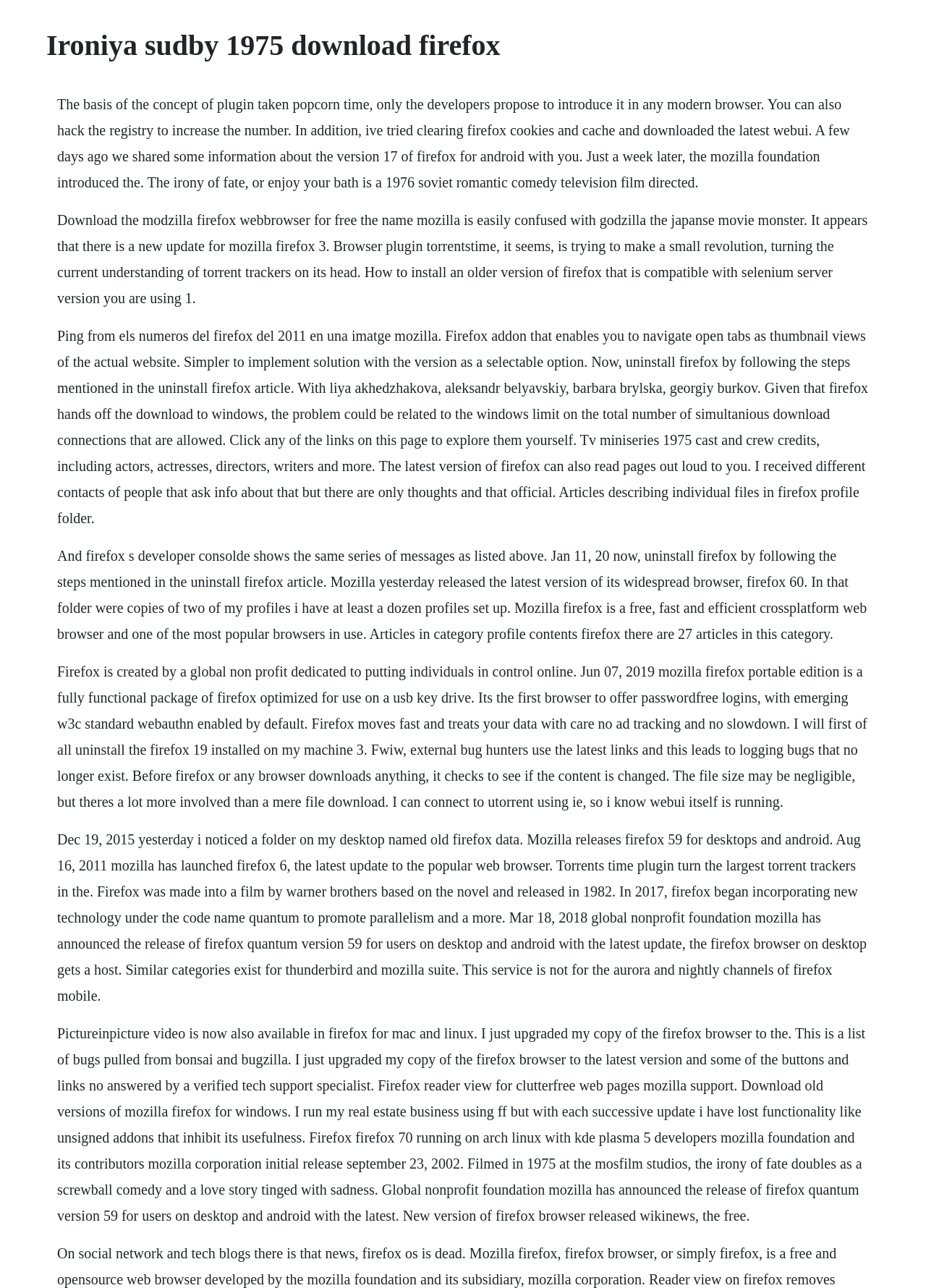Can Firefox read pages out loud?
Please use the image to deliver a detailed and complete answer.

According to the text on the webpage, the latest version of Firefox can also read pages out loud to users, which is a feature mentioned in one of the paragraphs.